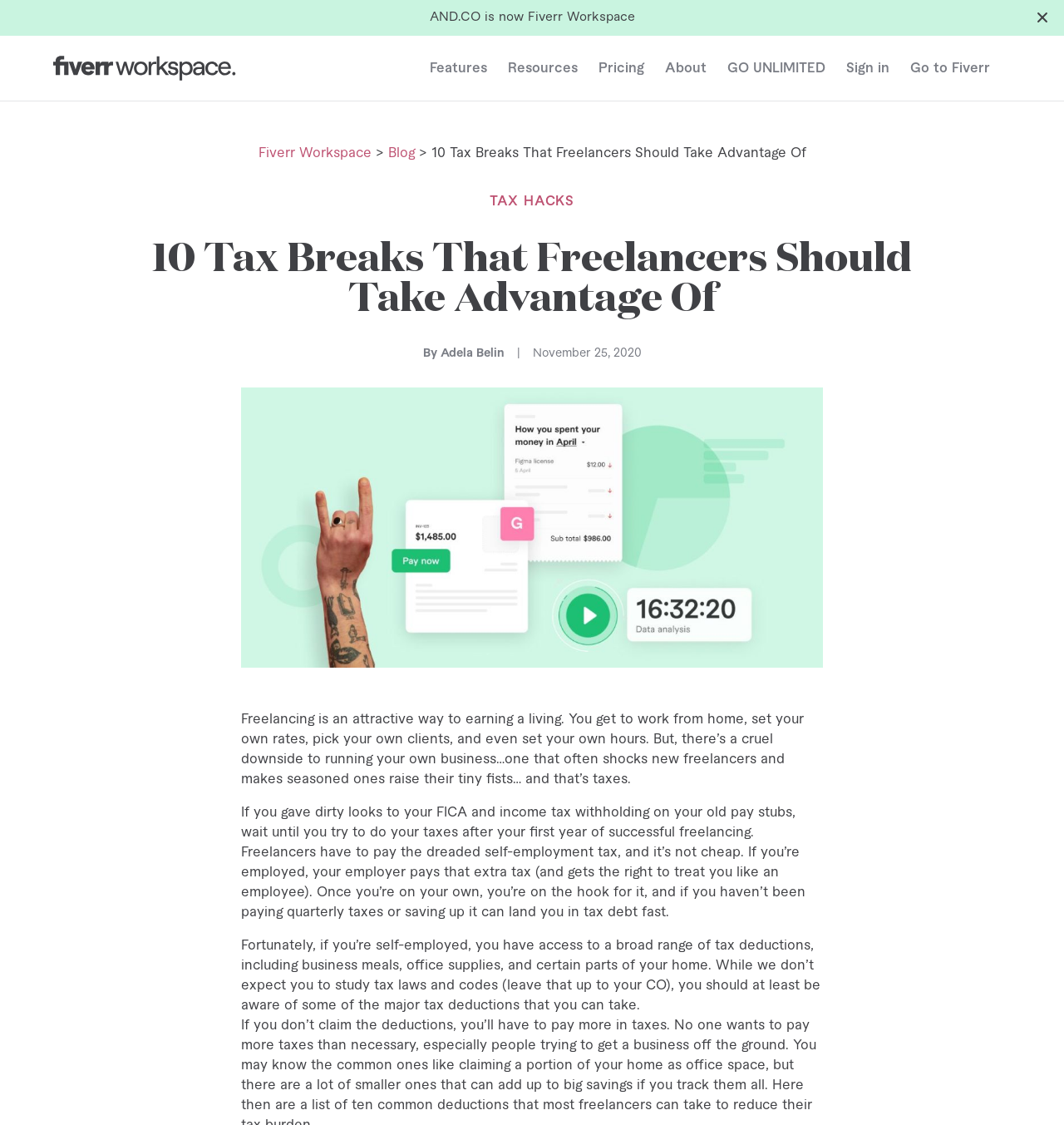Please answer the following query using a single word or phrase: 
What is the purpose of the article?

To inform freelancers about tax deductions